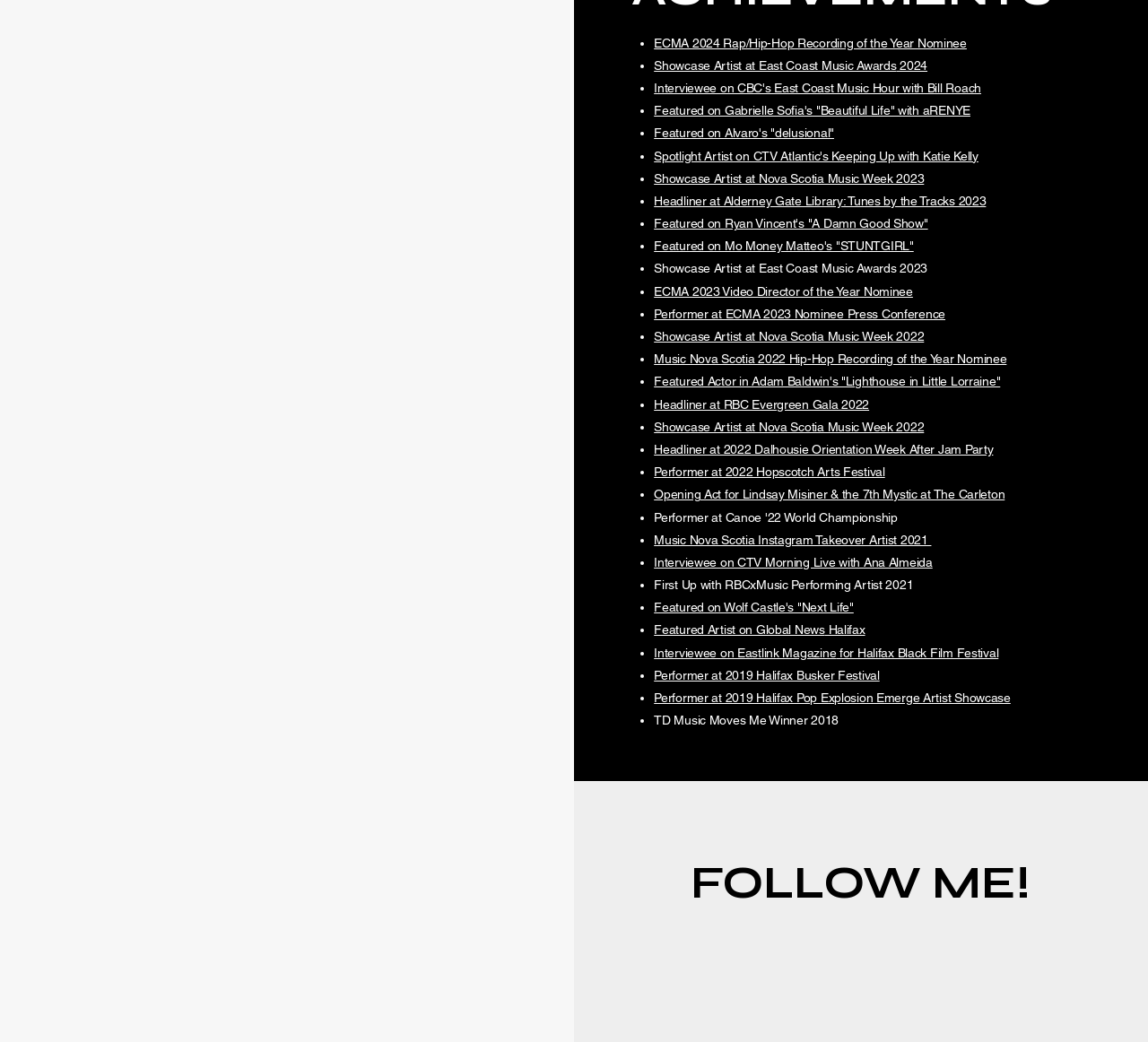Please locate the UI element described by "Featured Artist on Global News" and provide its bounding box coordinates.

[0.57, 0.598, 0.719, 0.611]